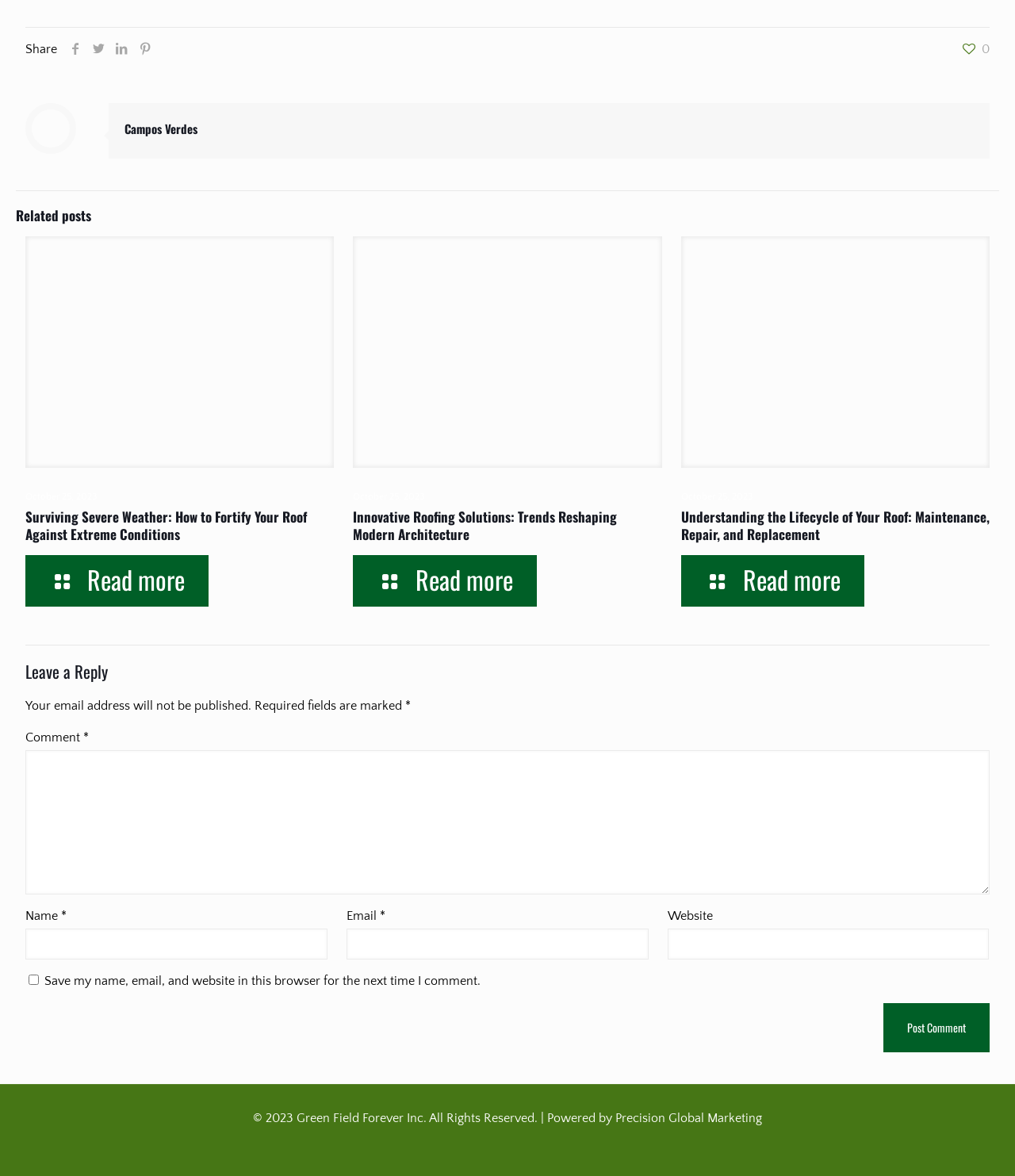Who is the website powered by?
From the screenshot, provide a brief answer in one word or phrase.

Precision Global Marketing